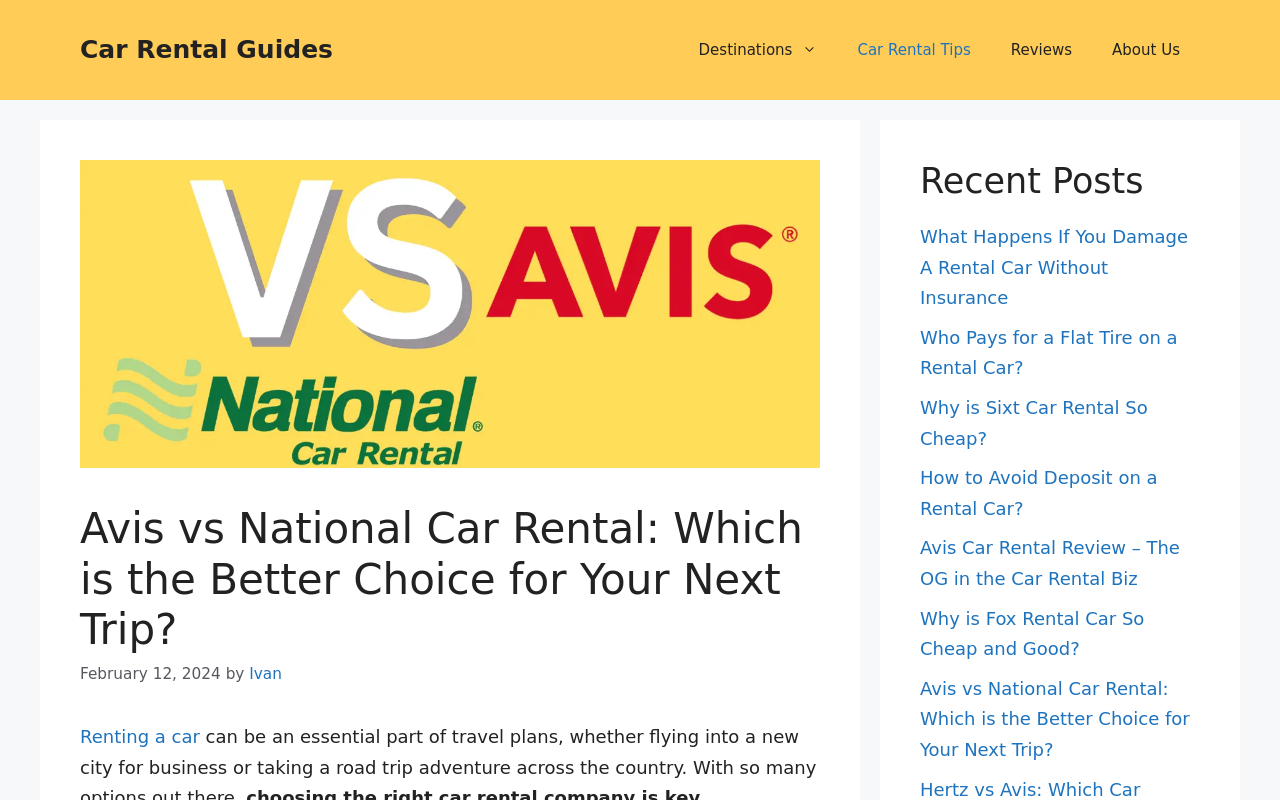Can you find the bounding box coordinates for the element that needs to be clicked to execute this instruction: "Learn about Car Rental Tips"? The coordinates should be given as four float numbers between 0 and 1, i.e., [left, top, right, bottom].

[0.654, 0.025, 0.774, 0.1]